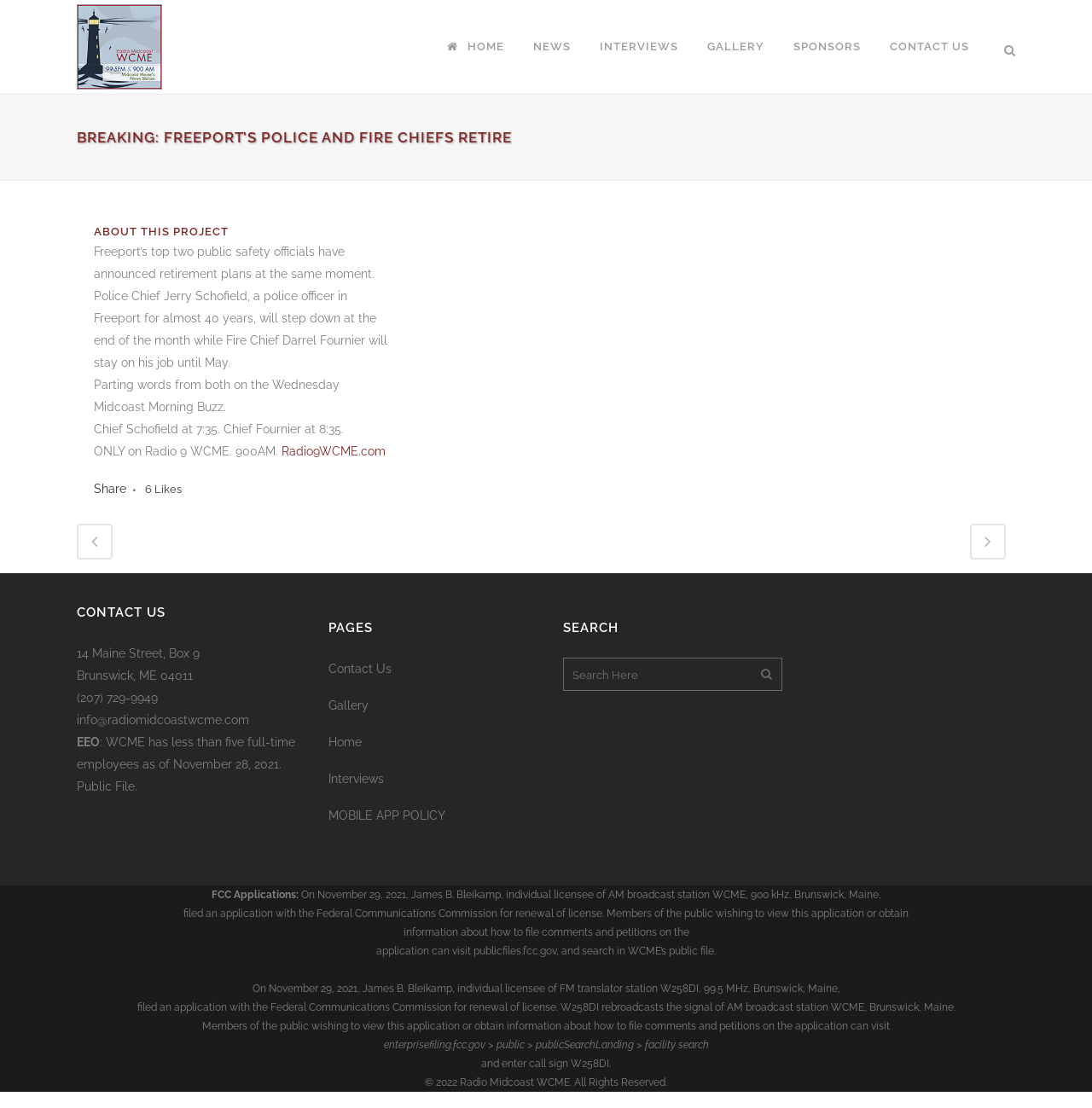Based on the provided description, "Contact Us", find the bounding box of the corresponding UI element in the screenshot.

[0.802, 0.0, 0.901, 0.085]